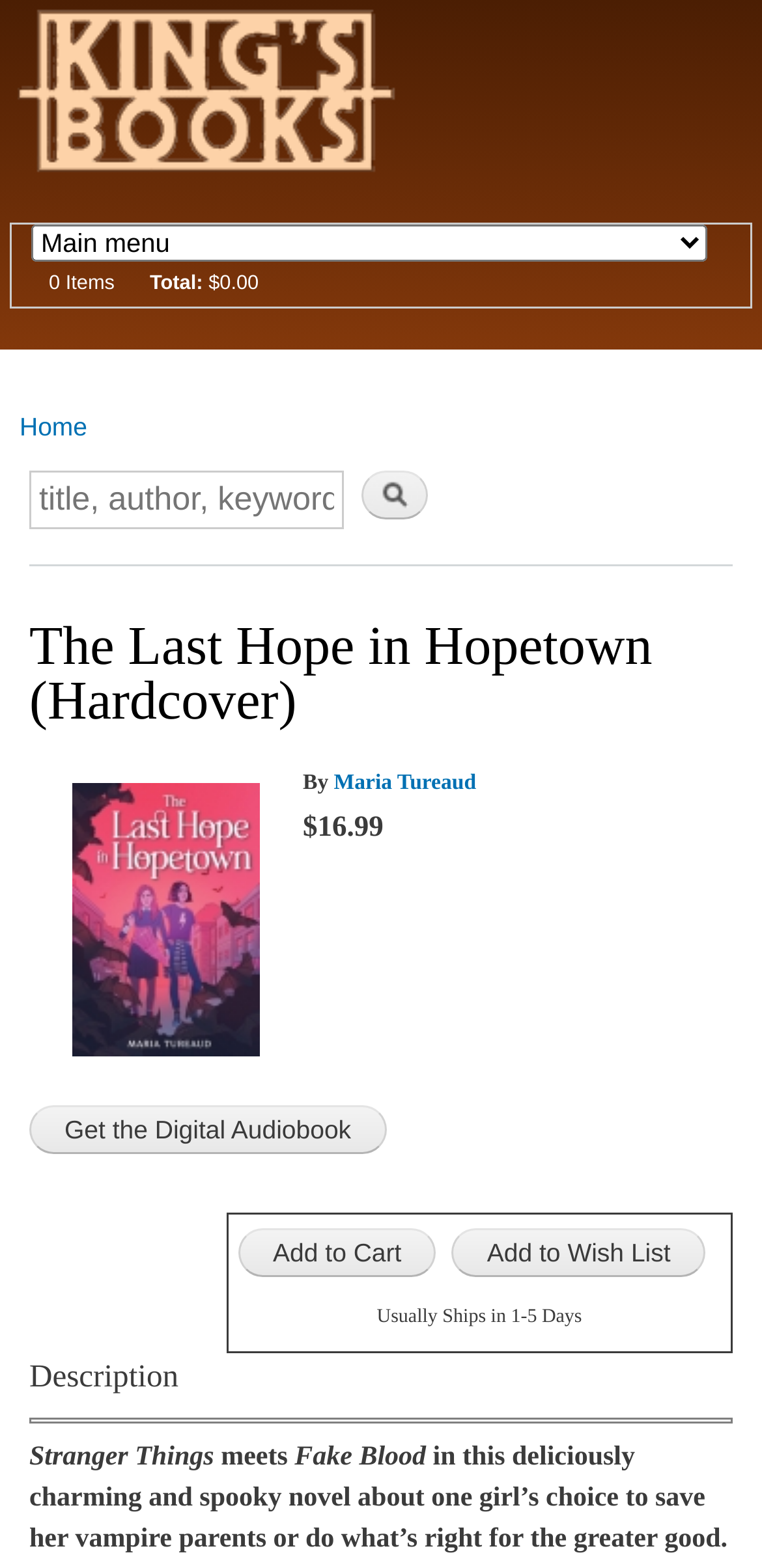Locate the bounding box coordinates of the region to be clicked to comply with the following instruction: "Get the Digital Audiobook". The coordinates must be four float numbers between 0 and 1, in the form [left, top, right, bottom].

[0.038, 0.705, 0.507, 0.736]